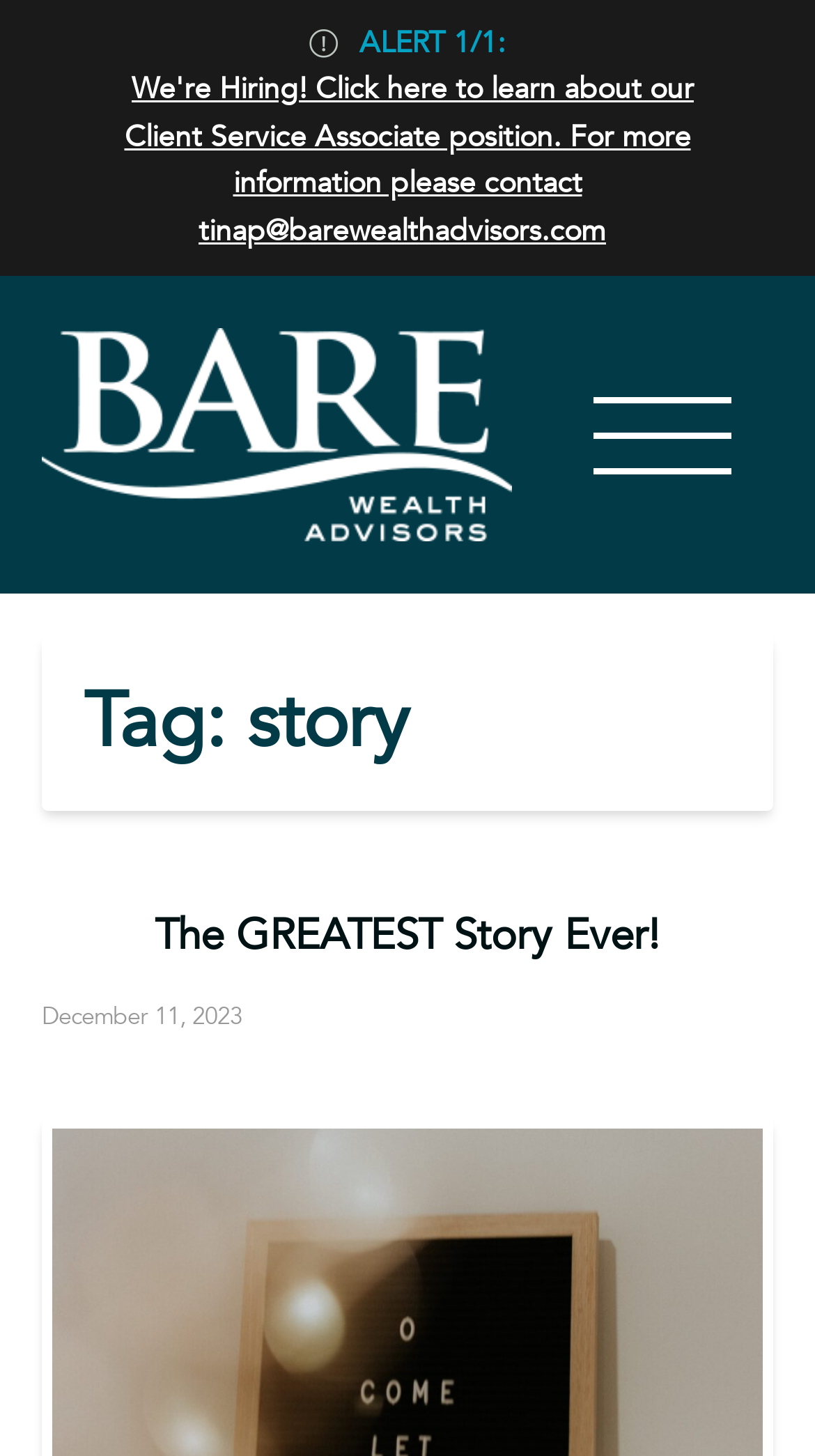Please examine the image and answer the question with a detailed explanation:
What is the company name?

The answer can be found by looking at the link 'Bare Wealth Advisors' which is the company name, and it is also part of the root element's title.